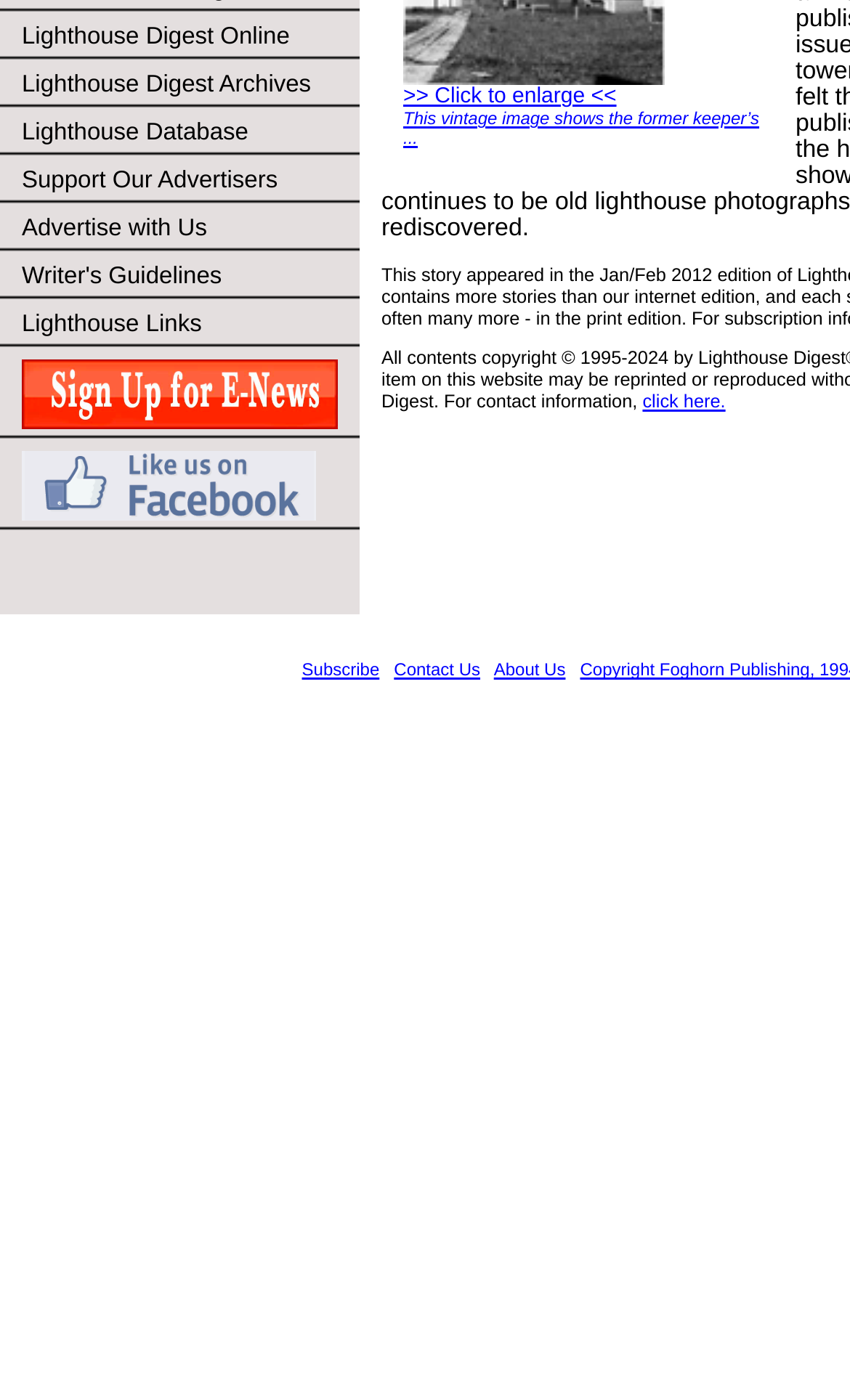Using the description: "Subscribe", identify the bounding box of the corresponding UI element in the screenshot.

[0.355, 0.472, 0.446, 0.486]